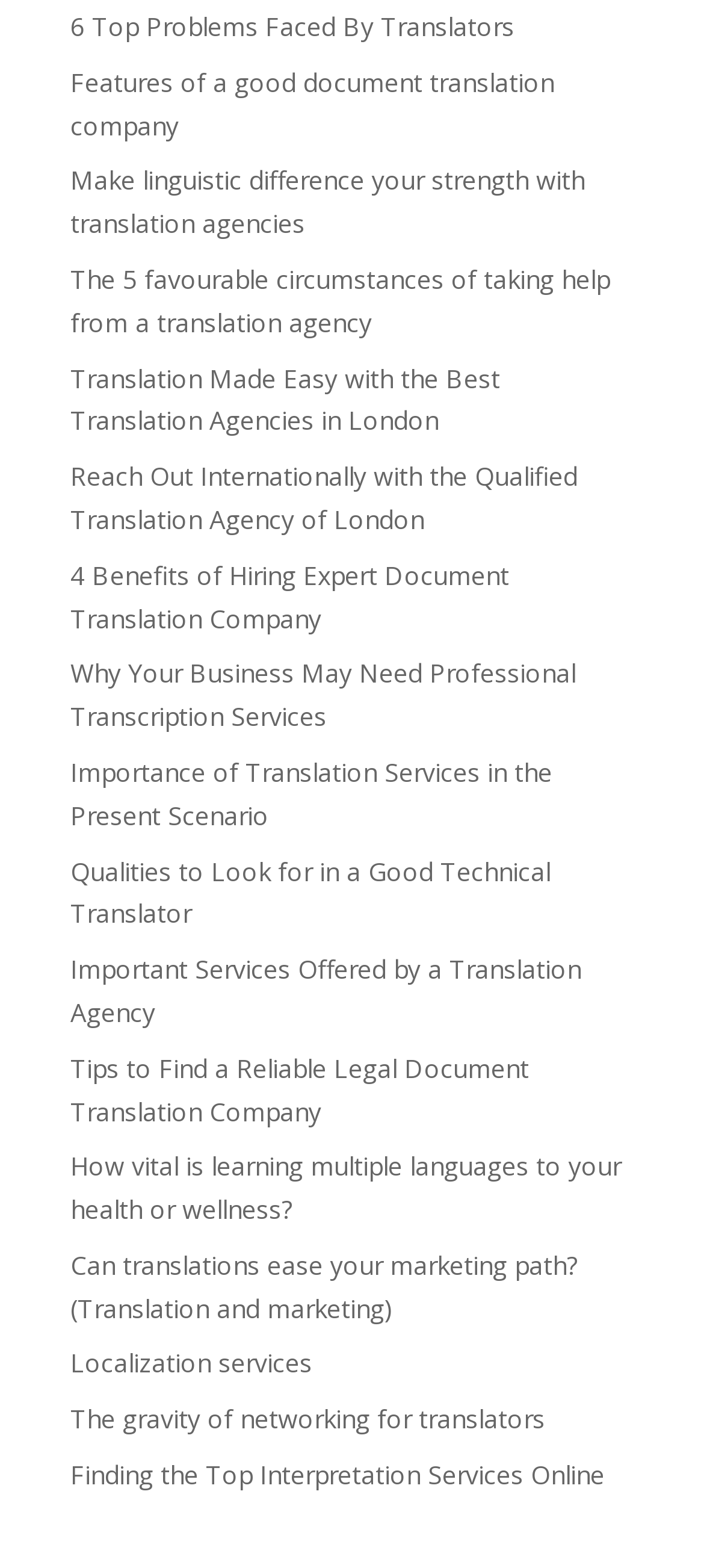Locate the bounding box coordinates of the area you need to click to fulfill this instruction: 'Read about the top problems faced by translators'. The coordinates must be in the form of four float numbers ranging from 0 to 1: [left, top, right, bottom].

[0.1, 0.006, 0.731, 0.028]